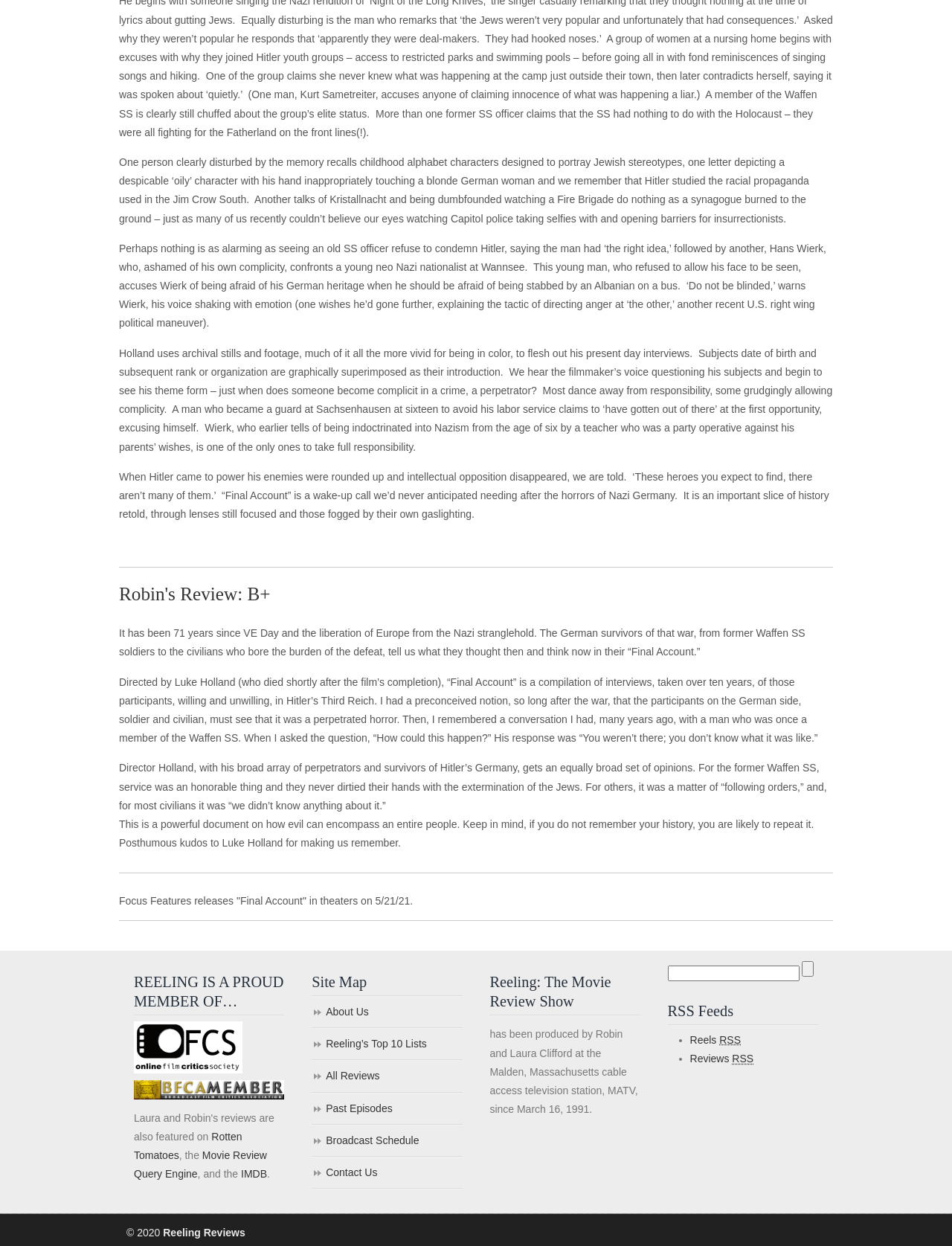Using the information shown in the image, answer the question with as much detail as possible: What is the name of the website?

The name of the website can be found in the footer section of the webpage, where it is written '© 2020 Reeling Reviews'.